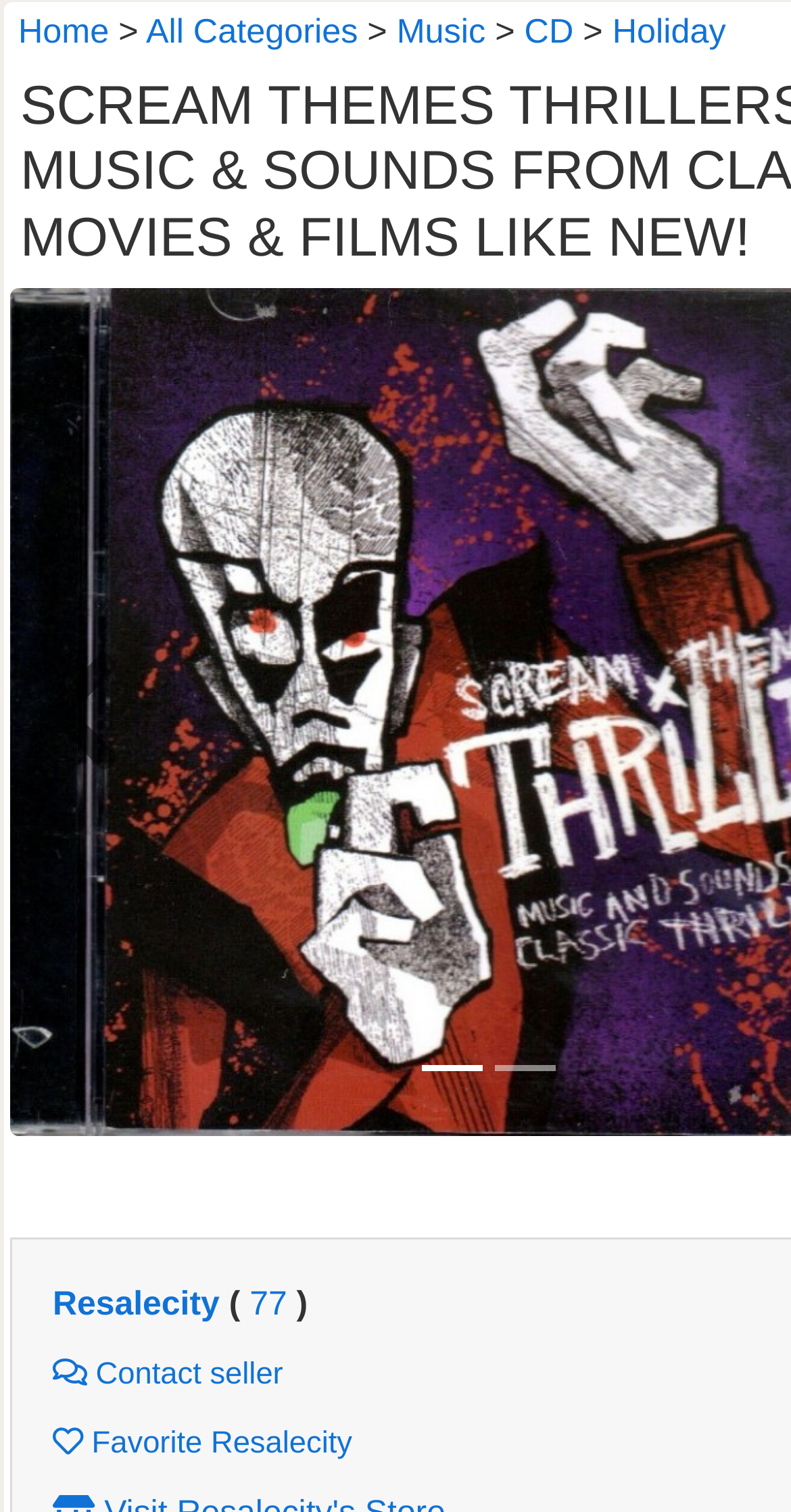Identify the bounding box for the UI element described as: "parent_node: Email * aria-describedby="email-notes" name="email"". Ensure the coordinates are four float numbers between 0 and 1, formatted as [left, top, right, bottom].

None